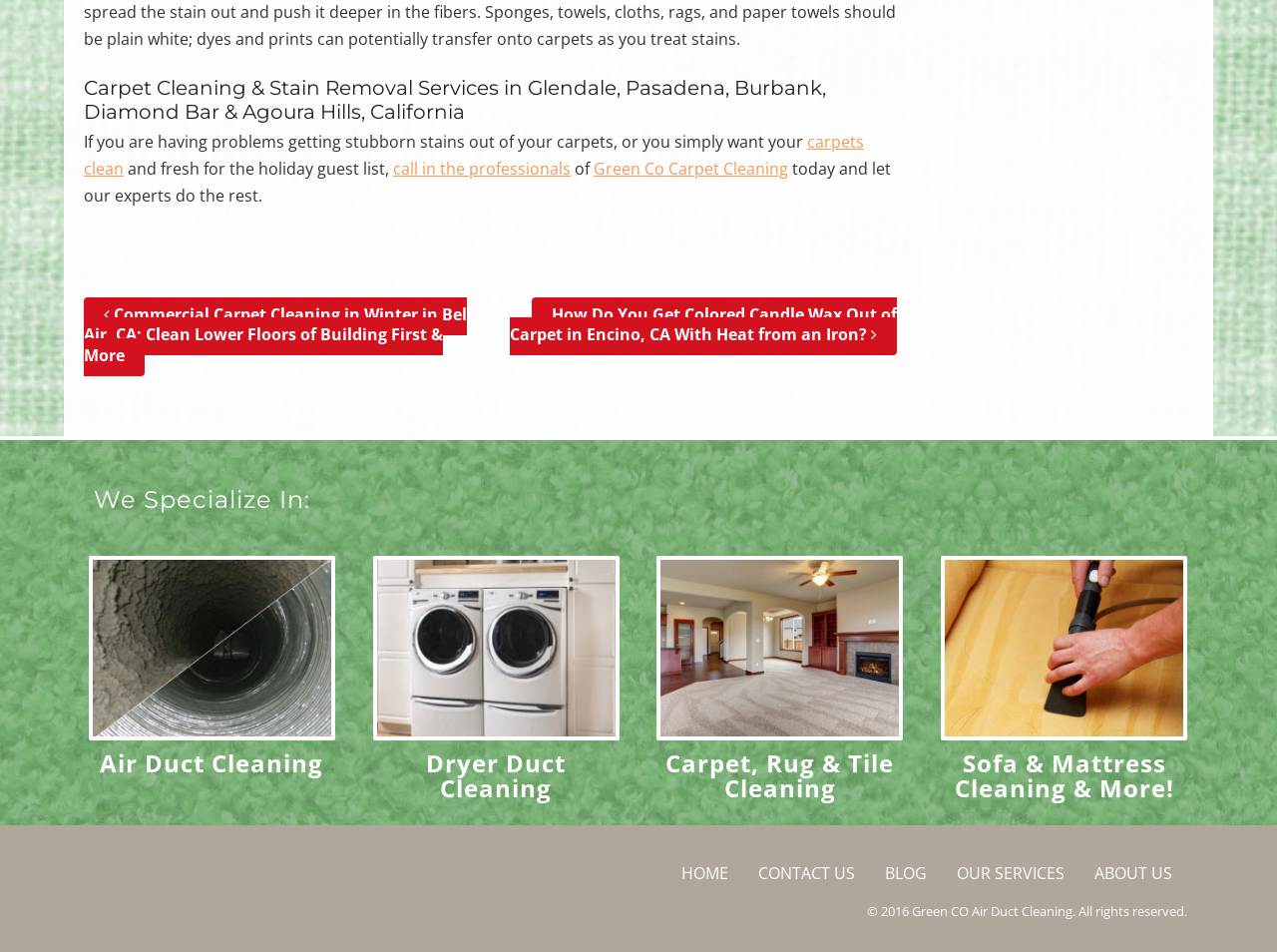Please examine the image and answer the question with a detailed explanation:
What is the purpose of the 'call in the professionals' link?

The text surrounding the 'call in the professionals' link suggests that it is a call to action to contact Green Co for their services, implying that the link leads to a contact or booking page.